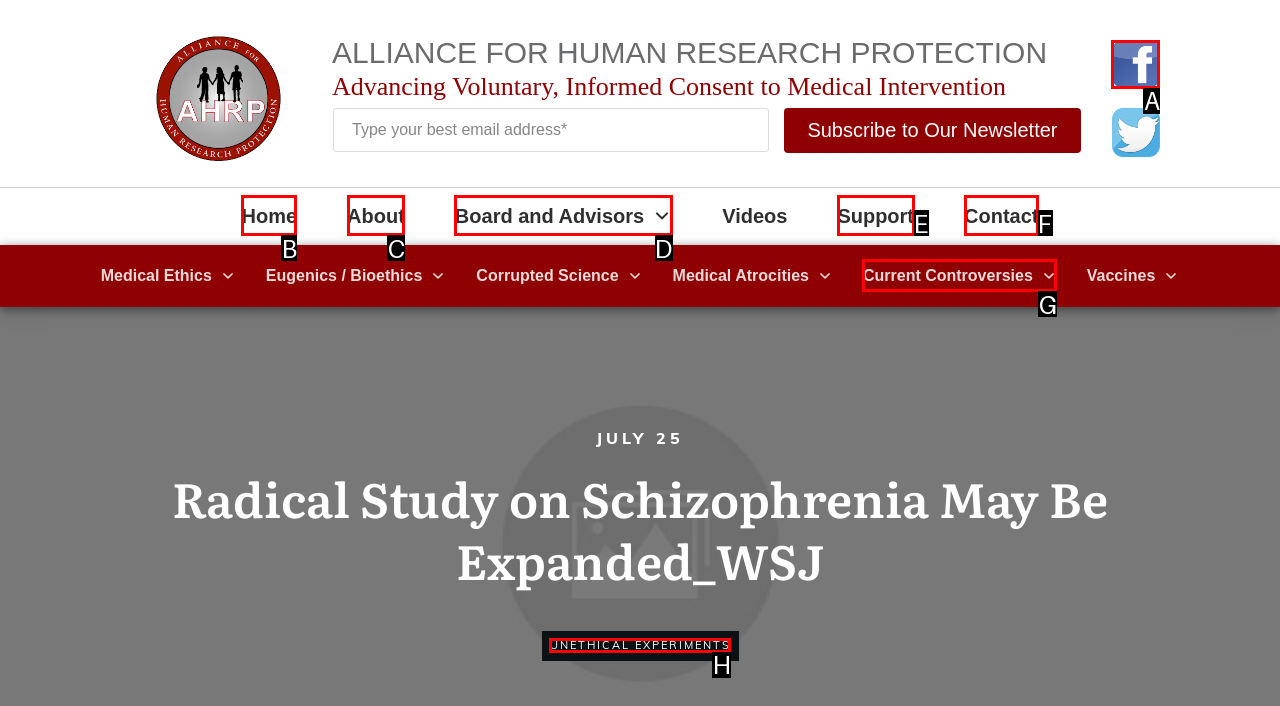Look at the highlighted elements in the screenshot and tell me which letter corresponds to the task: Go to Home page.

B